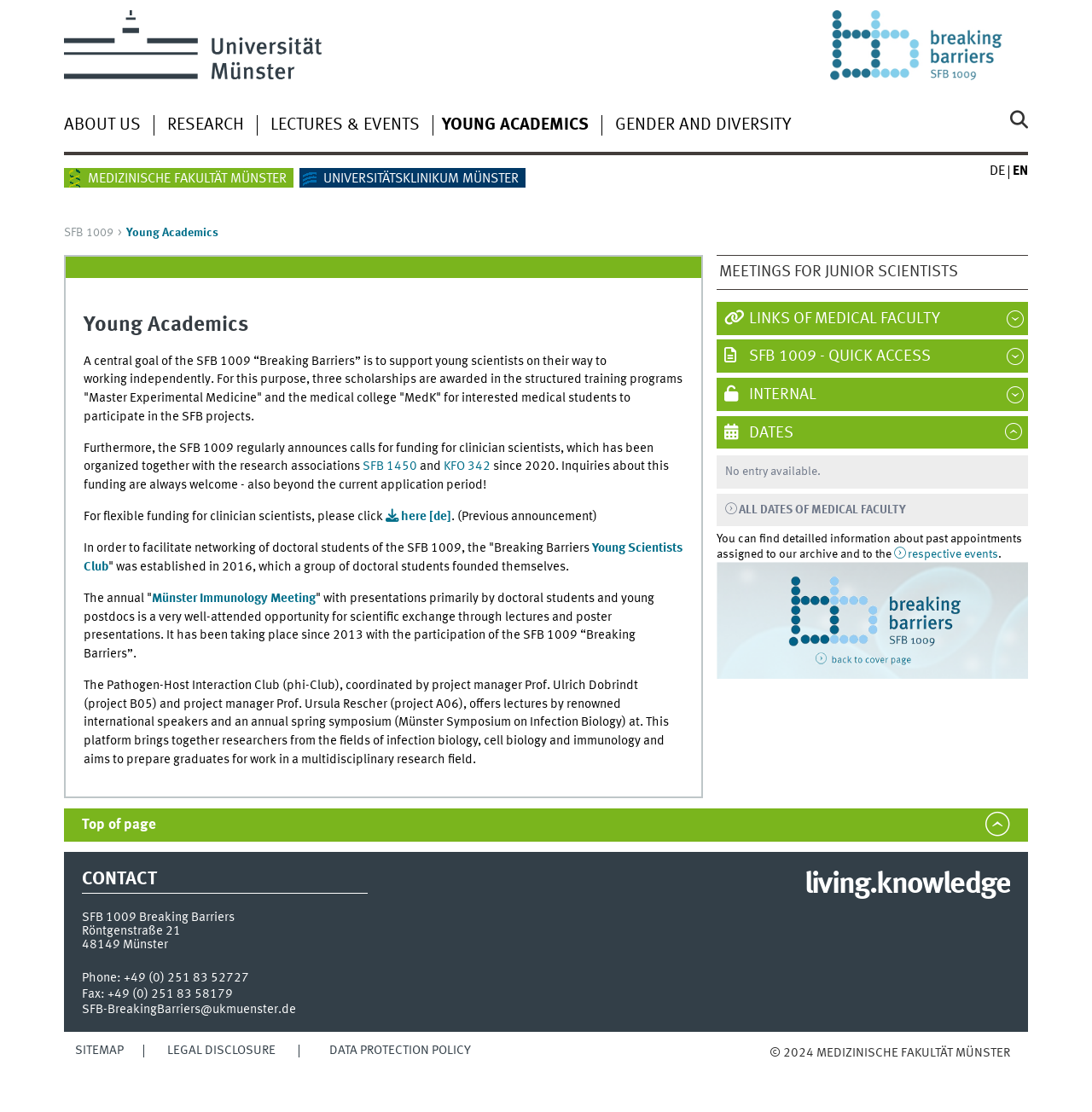How many languages can the webpage be translated to?
Please answer the question as detailed as possible.

I found the answer by looking at the language selection options at the top of the webpage, where there are two options: 'DE' for German and 'EN' for English.